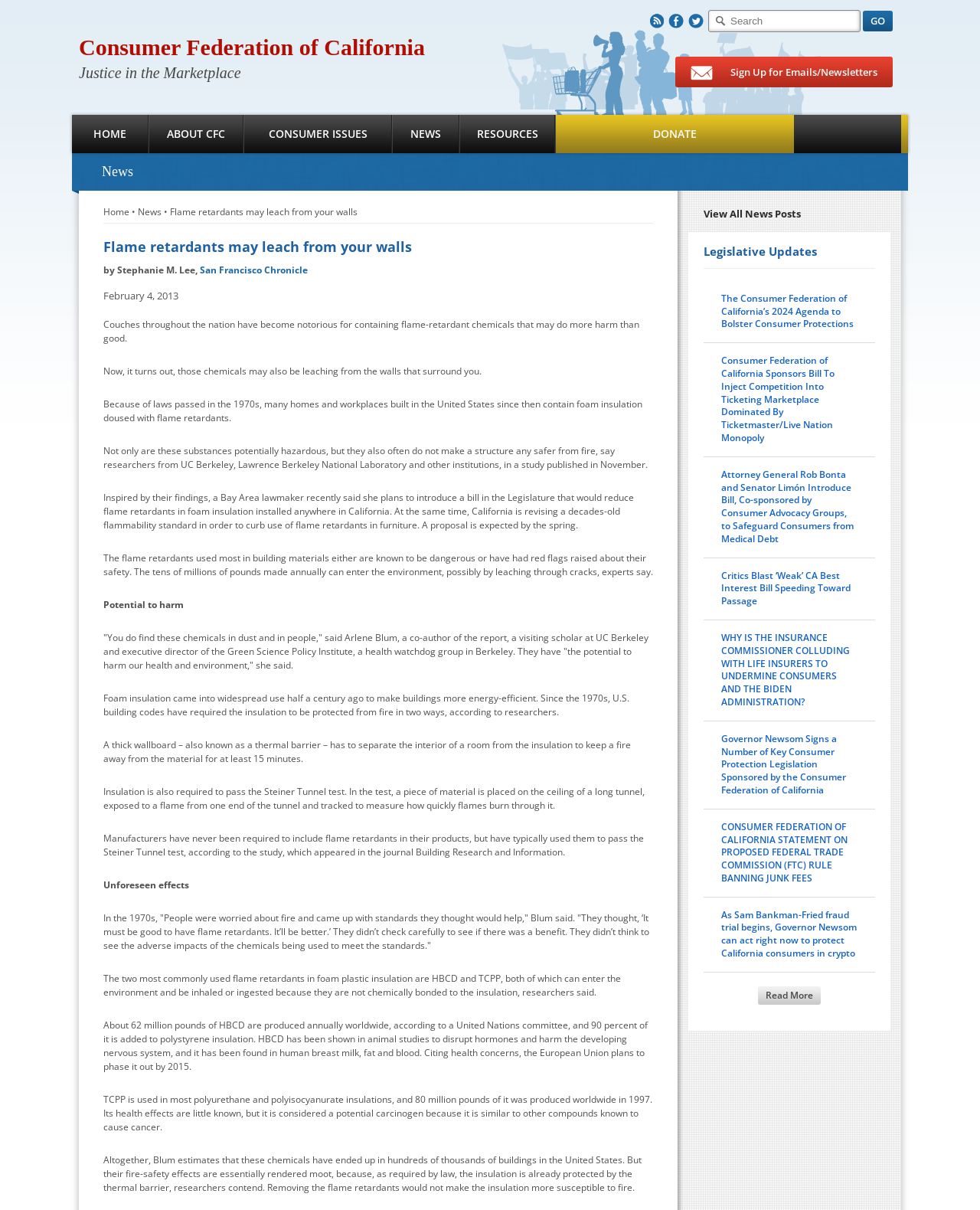Please identify the bounding box coordinates of the clickable area that will fulfill the following instruction: "Sign up for emails or newsletters". The coordinates should be in the format of four float numbers between 0 and 1, i.e., [left, top, right, bottom].

[0.689, 0.047, 0.911, 0.072]